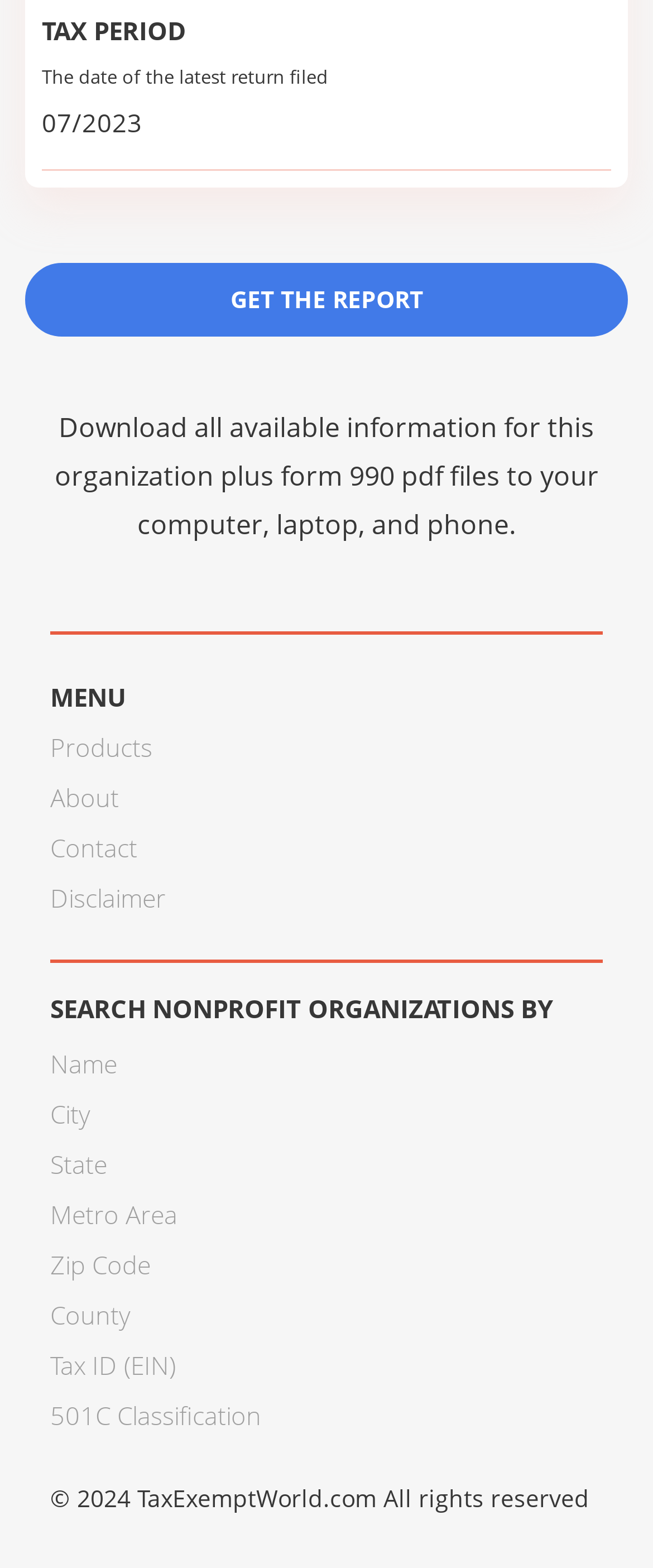Provide the bounding box coordinates of the area you need to click to execute the following instruction: "Go to products".

[0.077, 0.466, 0.233, 0.488]